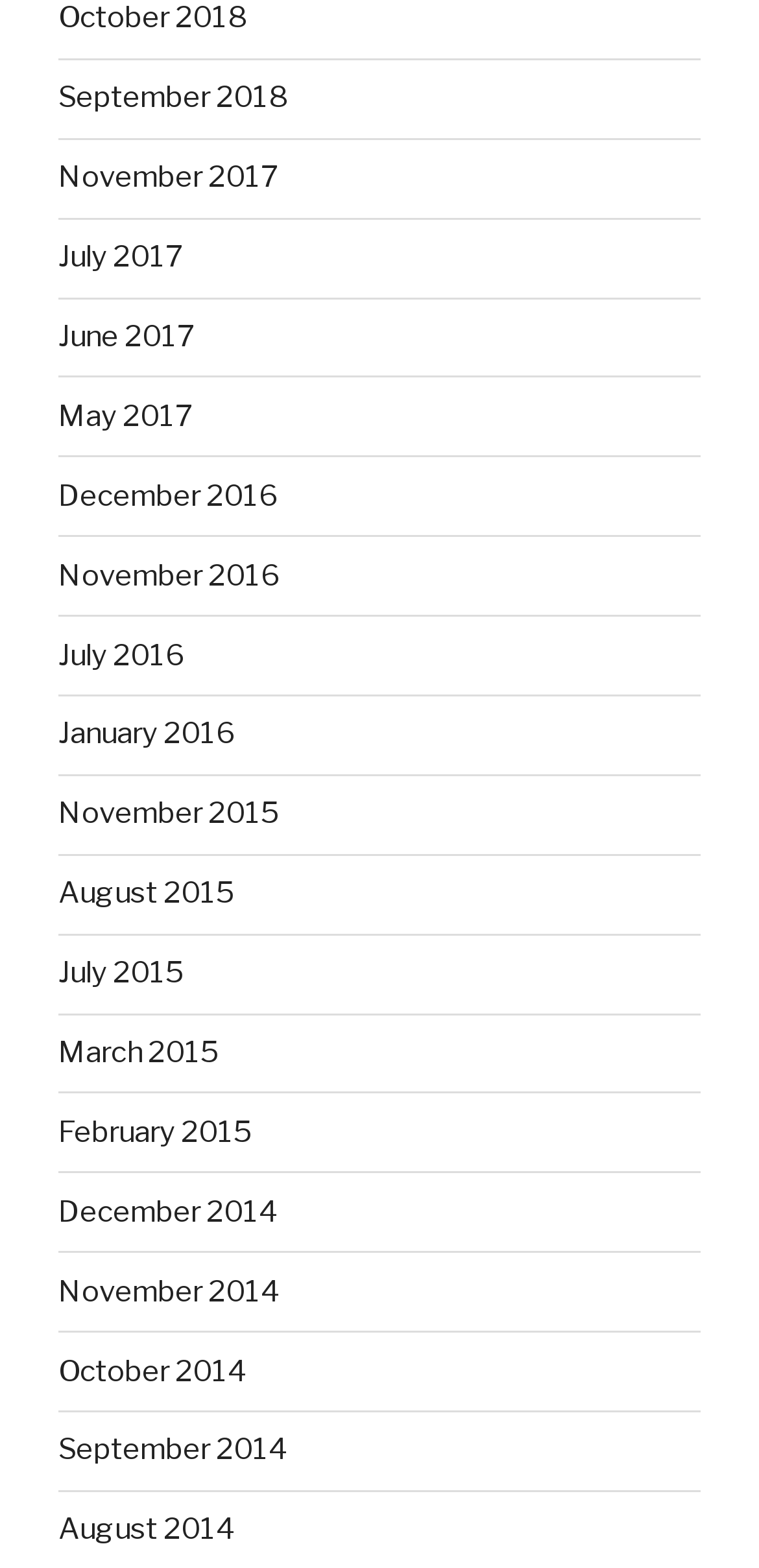Are there any links available for the month of April?
Based on the screenshot, answer the question with a single word or phrase.

No